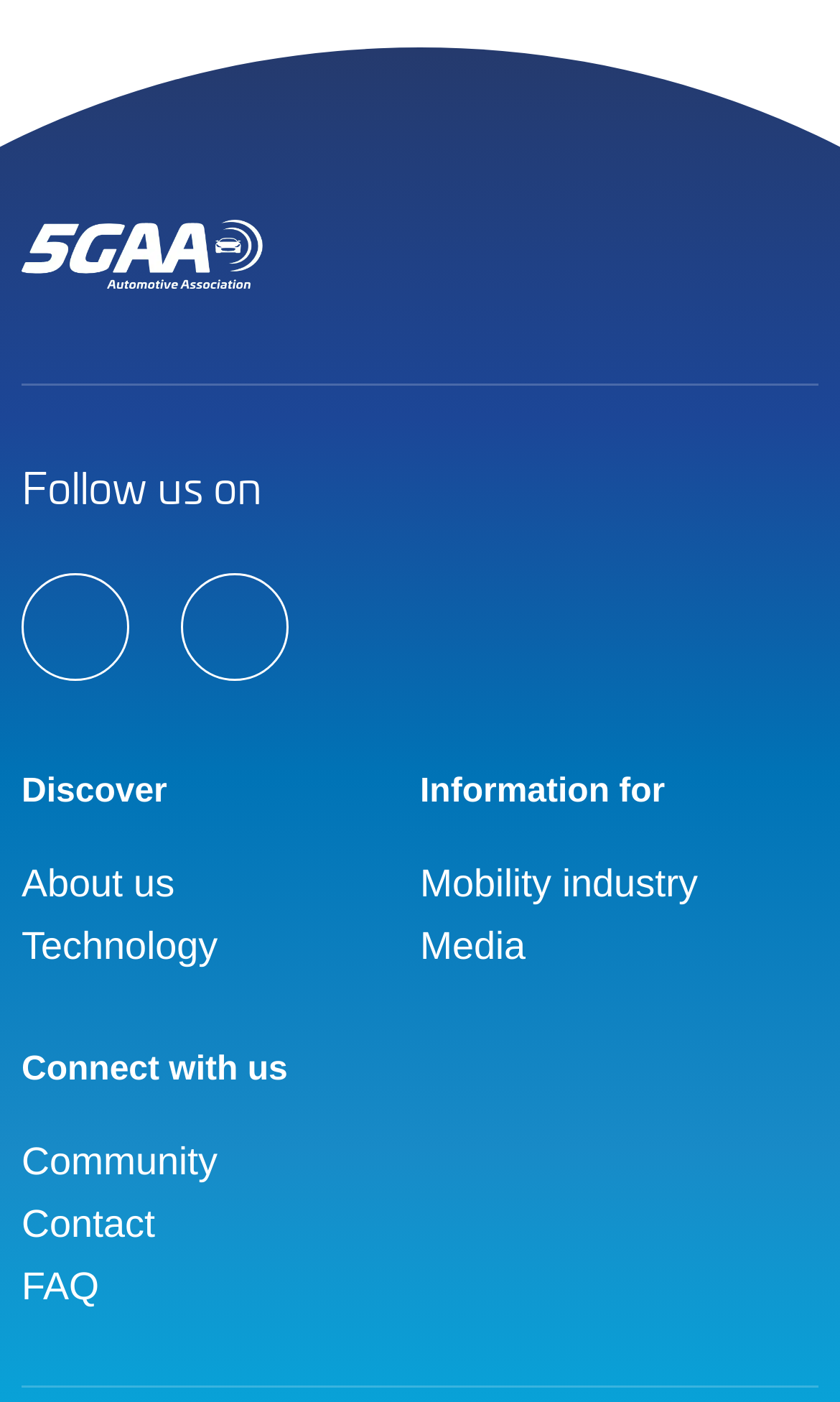Using the element description: "linkedin", determine the bounding box coordinates. The coordinates should be in the format [left, top, right, bottom], with values between 0 and 1.

[0.026, 0.409, 0.154, 0.486]